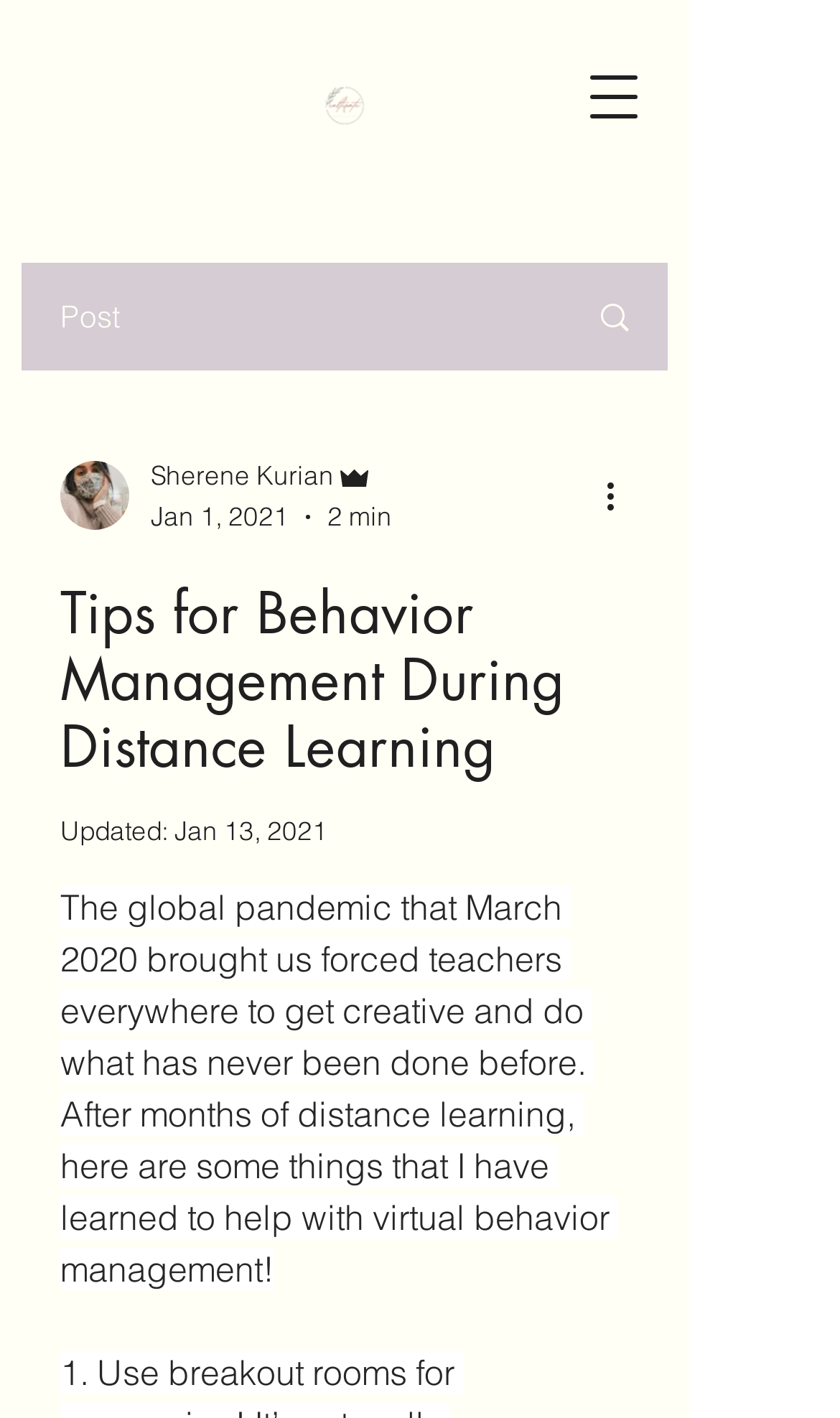Please answer the following question using a single word or phrase: What is the author's name?

Sherene Kurian